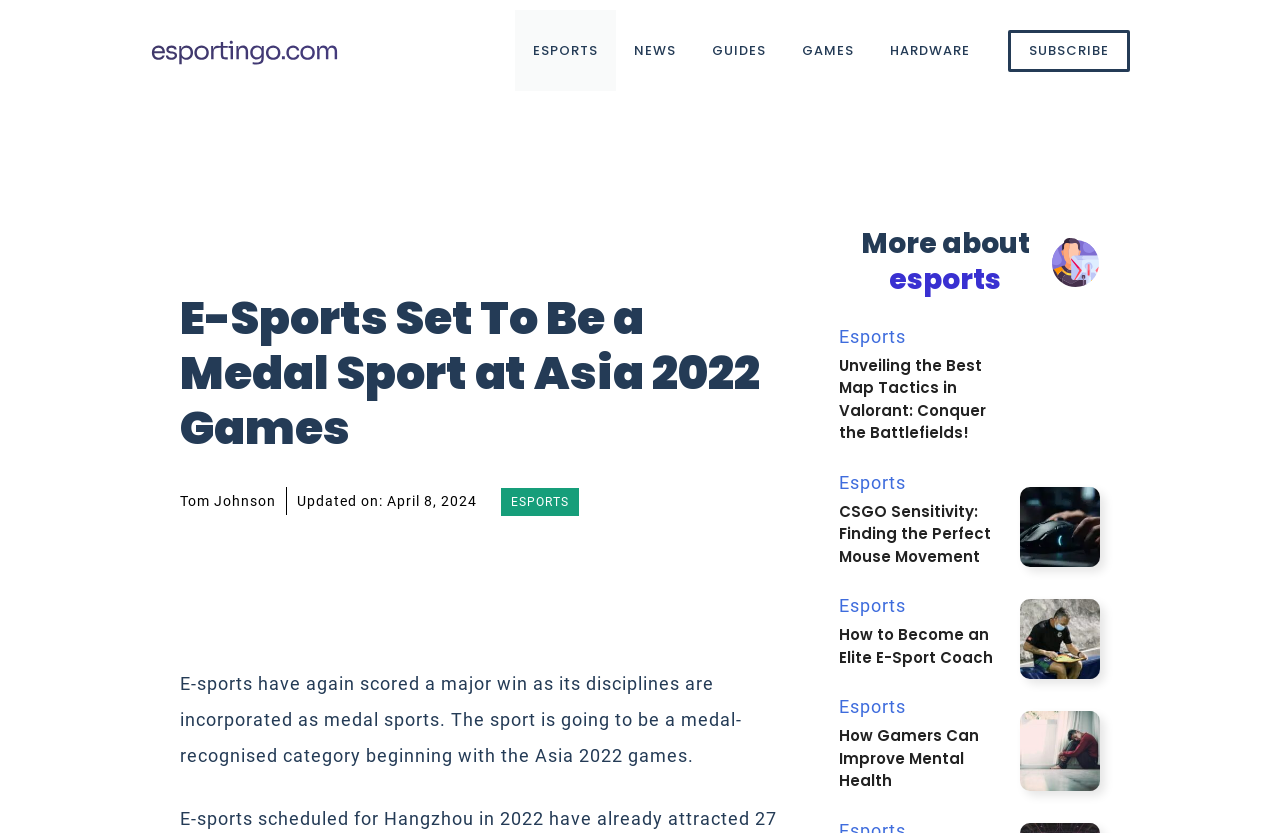Please indicate the bounding box coordinates for the clickable area to complete the following task: "Open Facebook page". The coordinates should be specified as four float numbers between 0 and 1, i.e., [left, top, right, bottom].

None